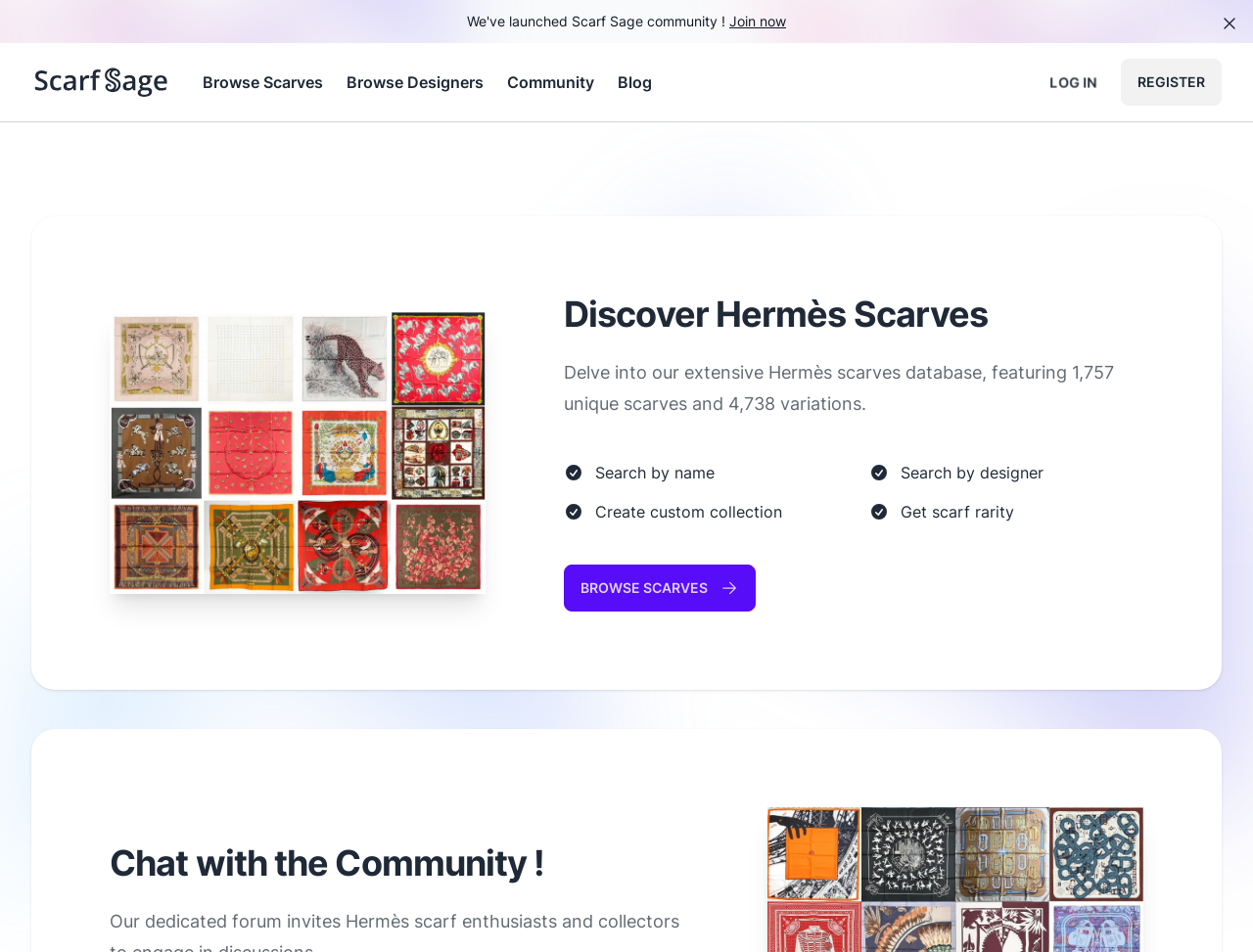Using details from the image, please answer the following question comprehensively:
What is the main purpose of this website?

Based on the webpage, it appears that the main purpose is to provide an extensive database of Hermès scarves, allowing users to browse and search for different designs and variations.